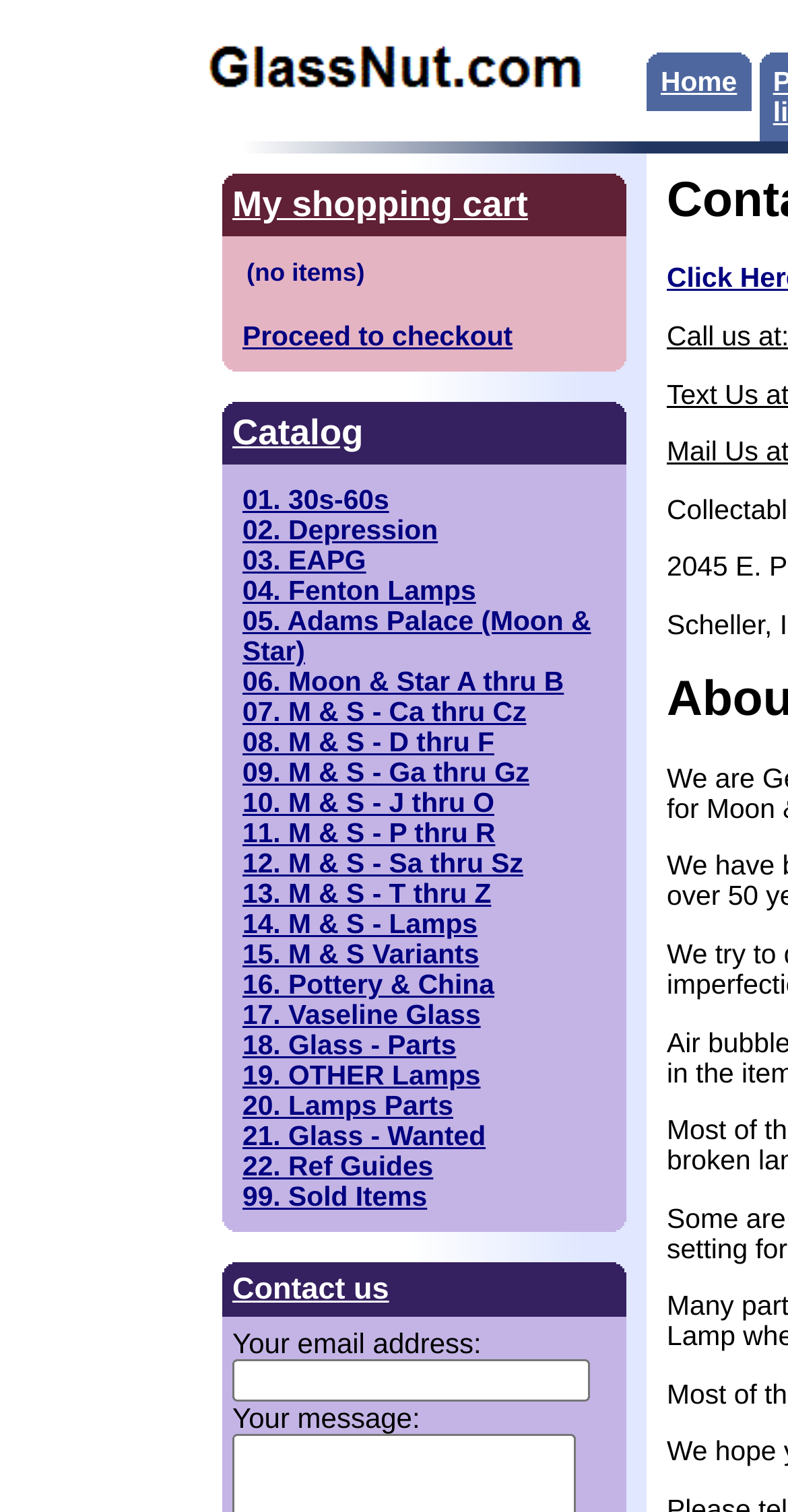Determine the bounding box coordinates of the target area to click to execute the following instruction: "Click the 'Catalog' link."

[0.295, 0.272, 0.461, 0.299]